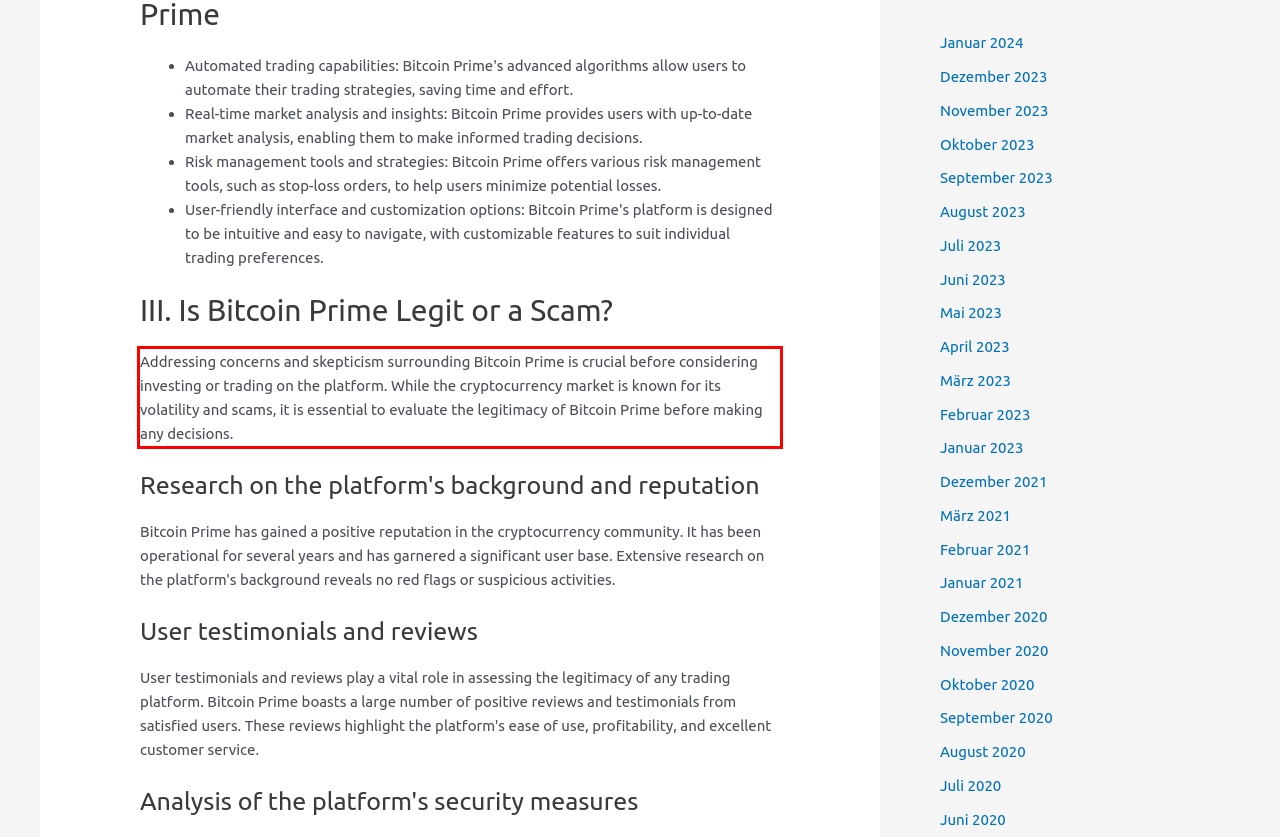Examine the webpage screenshot and use OCR to obtain the text inside the red bounding box.

Addressing concerns and skepticism surrounding Bitcoin Prime is crucial before considering investing or trading on the platform. While the cryptocurrency market is known for its volatility and scams, it is essential to evaluate the legitimacy of Bitcoin Prime before making any decisions.